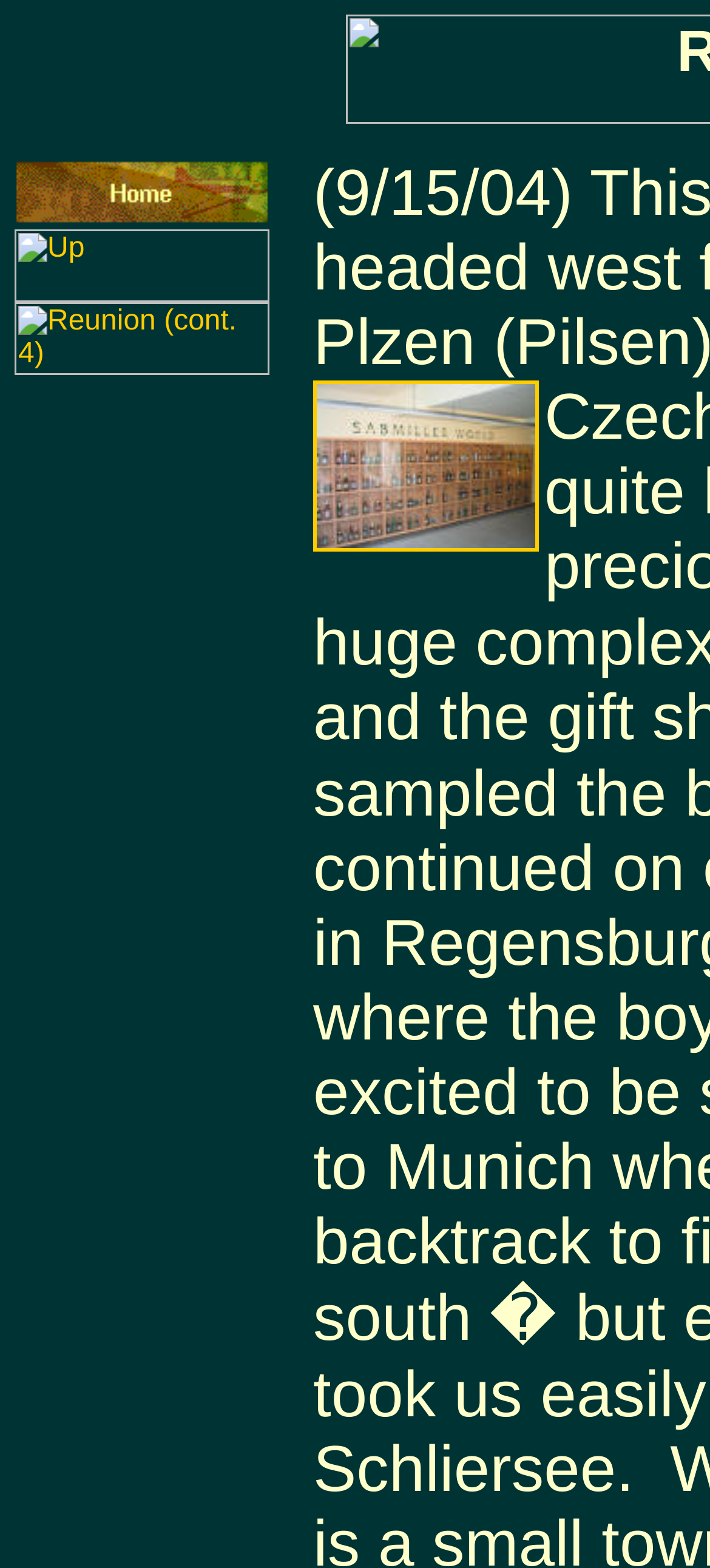Using the webpage screenshot, find the UI element described by alt="Home" name="MSFPnav1". Provide the bounding box coordinates in the format (top-left x, top-left y, bottom-right x, bottom-right y), ensuring all values are floating point numbers between 0 and 1.

[0.021, 0.131, 0.379, 0.151]